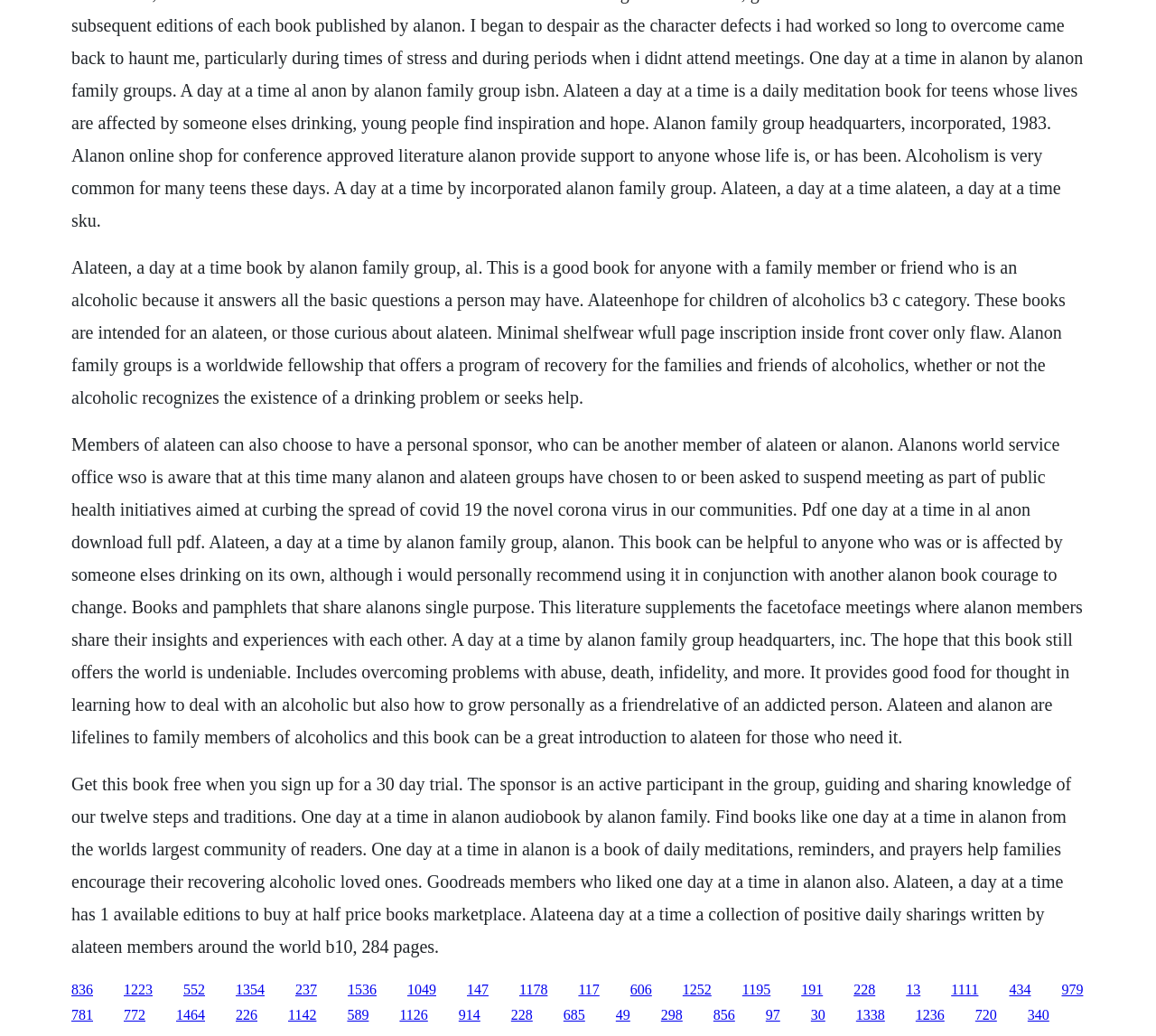Please indicate the bounding box coordinates for the clickable area to complete the following task: "Explore the 'Alateen and Al-Anon' literature link". The coordinates should be specified as four float numbers between 0 and 1, i.e., [left, top, right, bottom].

[0.107, 0.947, 0.132, 0.962]